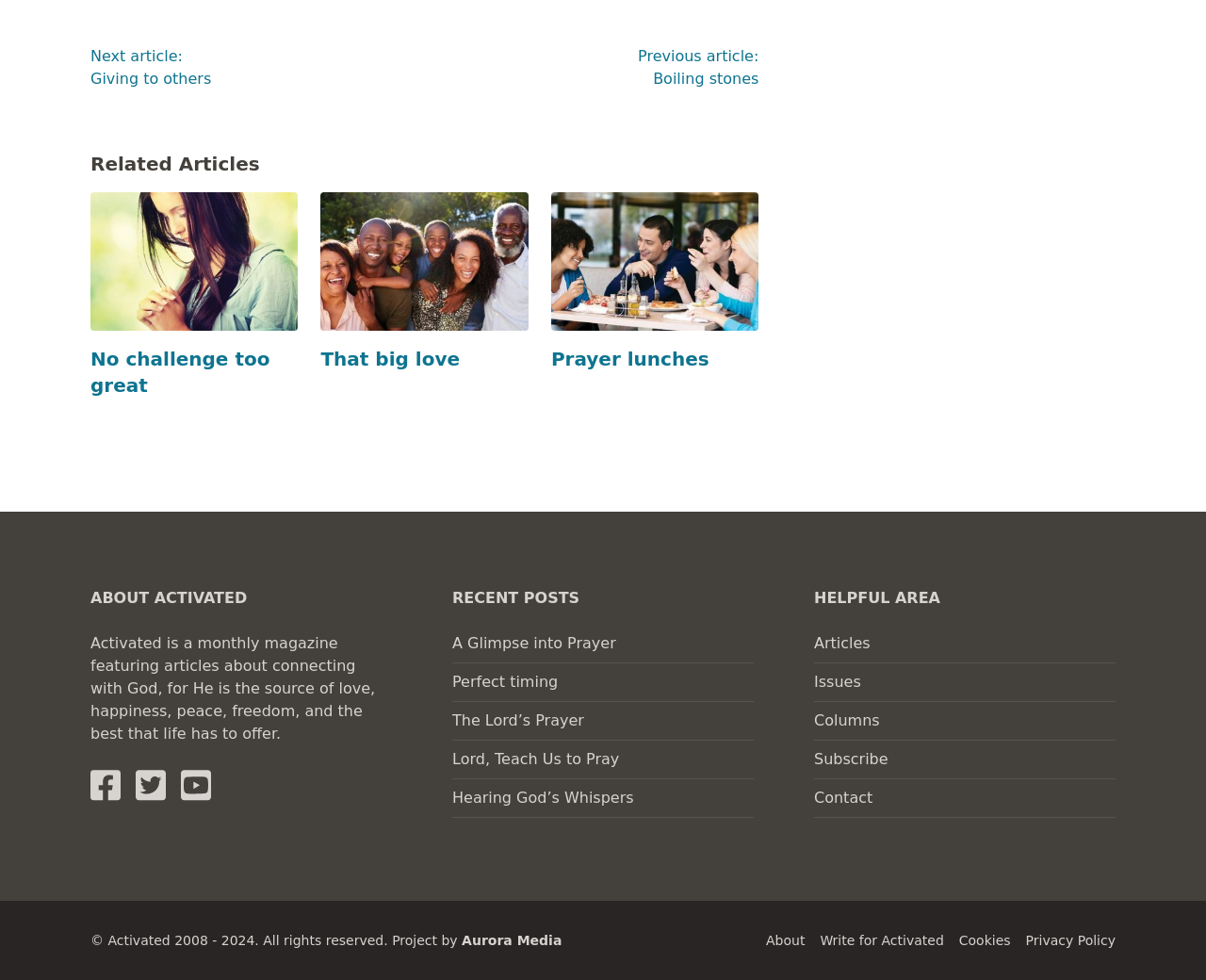Determine the bounding box coordinates of the region that needs to be clicked to achieve the task: "Explore recent posts".

[0.375, 0.599, 0.625, 0.622]